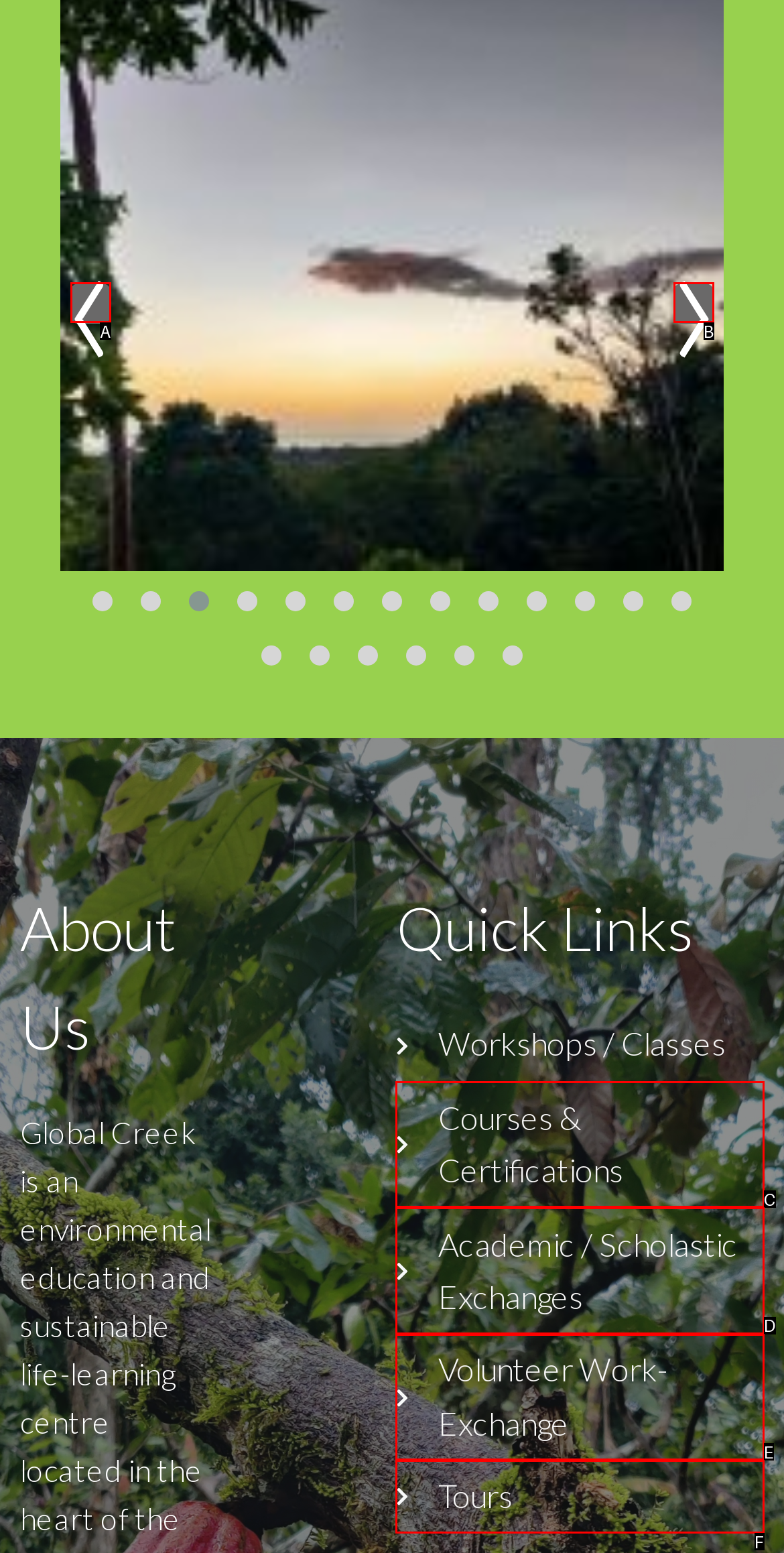Tell me which one HTML element best matches the description: About Us
Answer with the option's letter from the given choices directly.

None